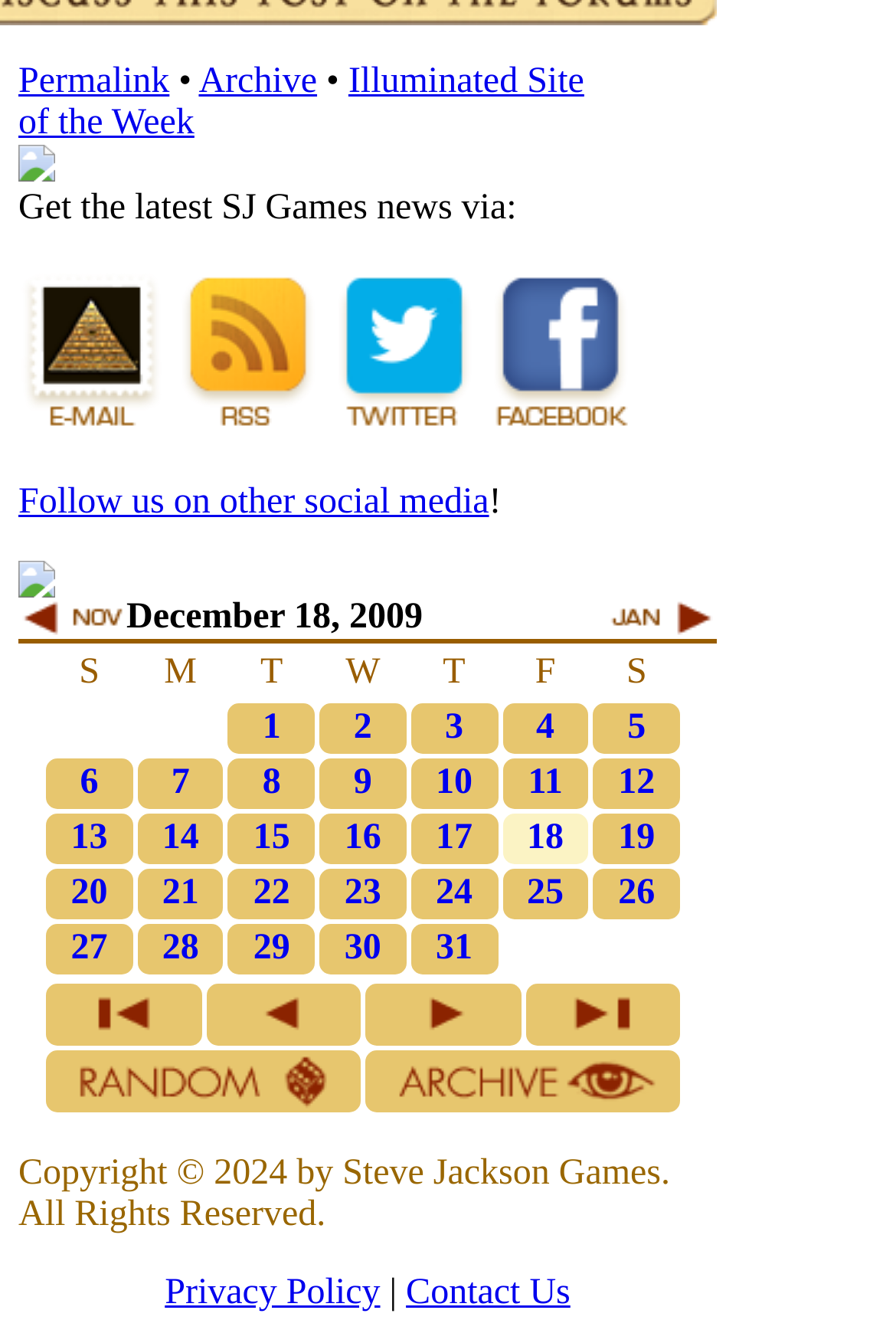Find the bounding box coordinates for the area that should be clicked to accomplish the instruction: "Click on the 'Permalink' link".

[0.021, 0.046, 0.189, 0.075]